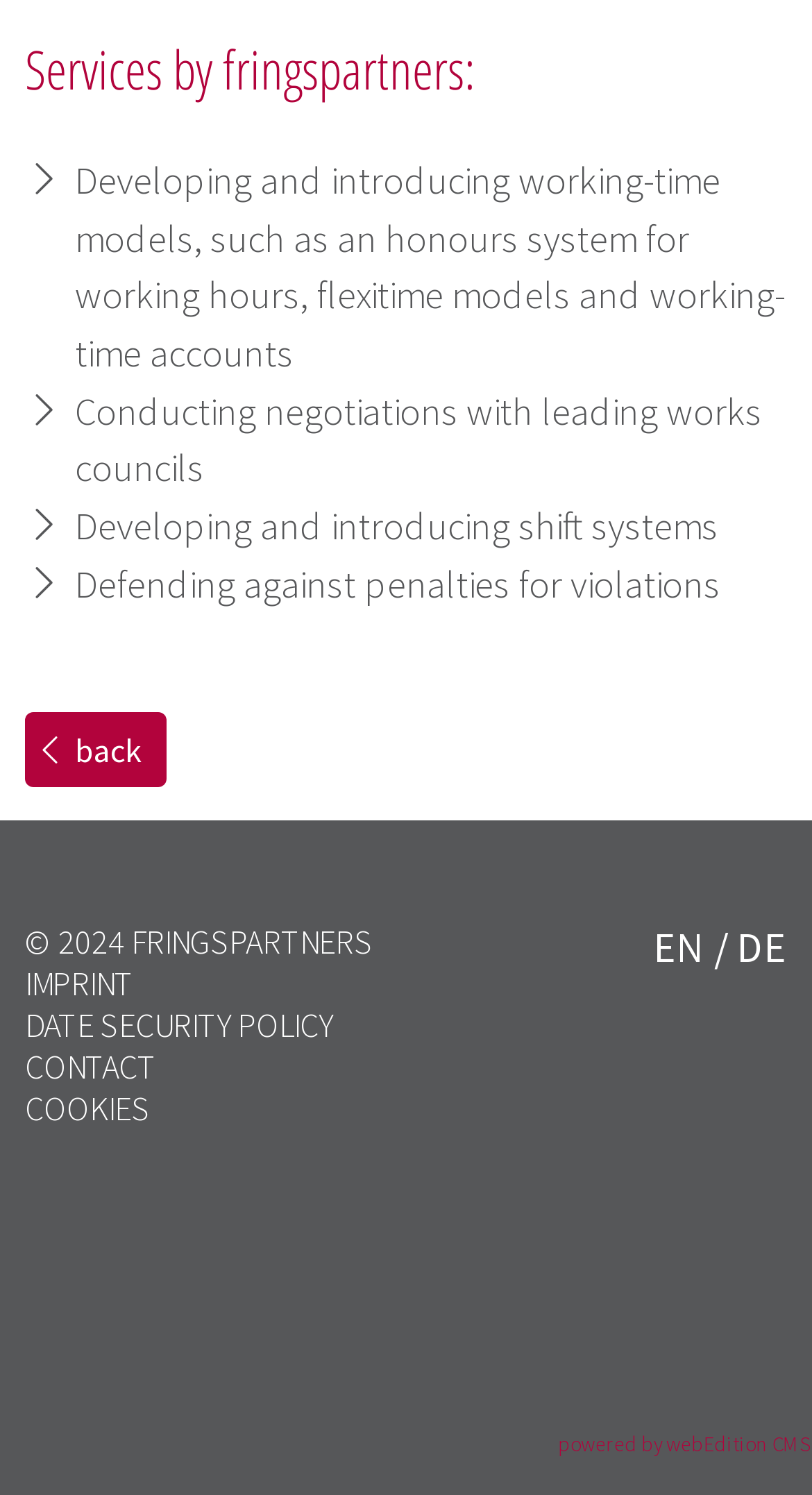Provide the bounding box coordinates for the UI element that is described as: "powered by webEdition CMS".

[0.687, 0.957, 1.0, 0.975]